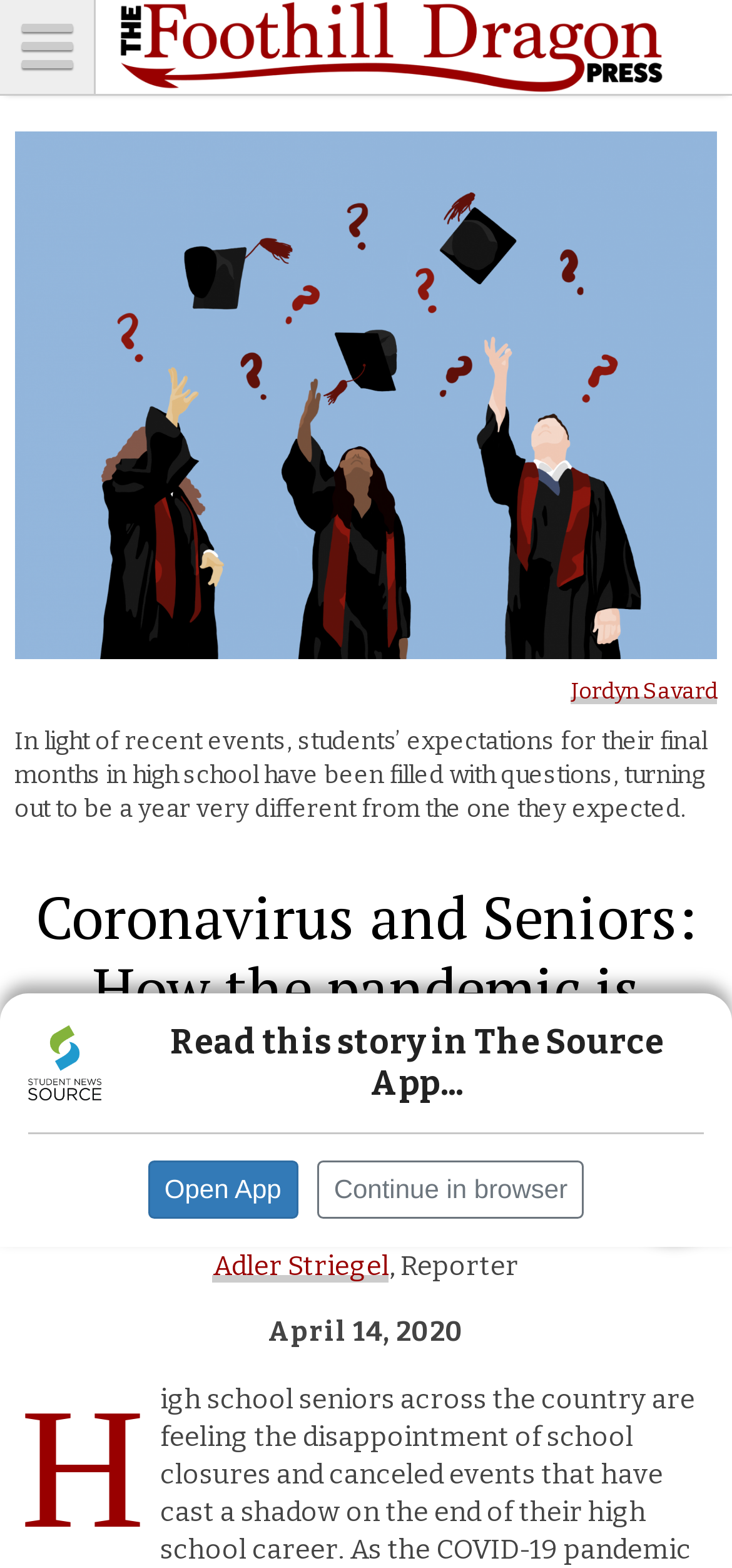What is the topic of the article?
Using the information presented in the image, please offer a detailed response to the question.

I found the topic of the article by looking at the heading element with the text 'Coronavirus and Seniors: How the pandemic is affecting their last year of high school'.